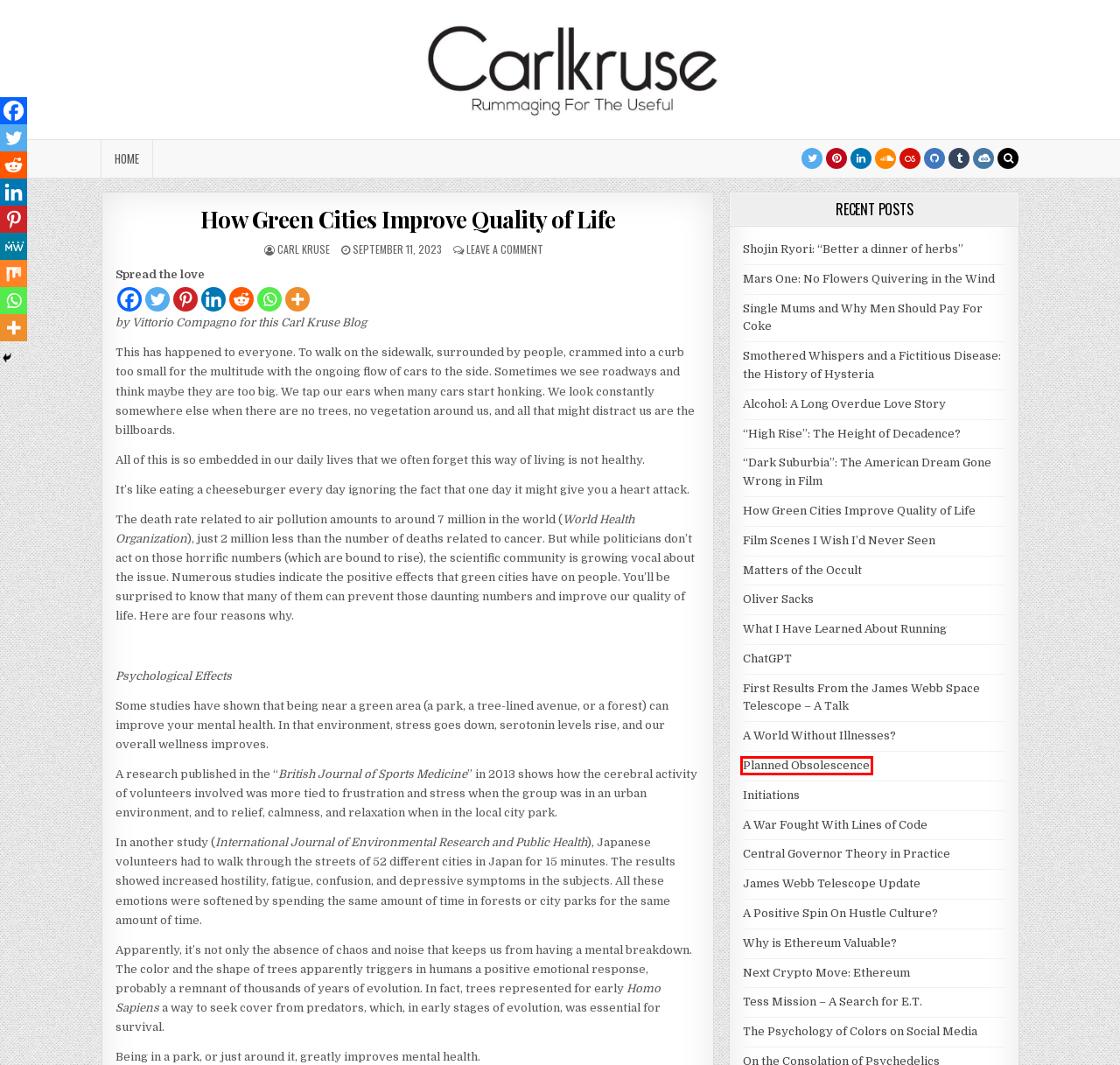With the provided screenshot showing a webpage and a red bounding box, determine which webpage description best fits the new page that appears after clicking the element inside the red box. Here are the options:
A. What I Have Learned About Running - Carl Kruse
B. Planned Obsolescence - Carl Kruse
C. Carl Kruse | People + Organizations Doing Good - A blog by Carl Kruse
D. Why is Ethereum Valuable? - Carl Kruse
E. “High Rise”: The Height of Decadence? - Carl Kruse
F. Next Crypto Move: Ethereum - Carl Kruse
G. First Results From the James Webb Space Telescope – A Talk - Carl Kruse
H. ChatGPT - Carl Kruse

B